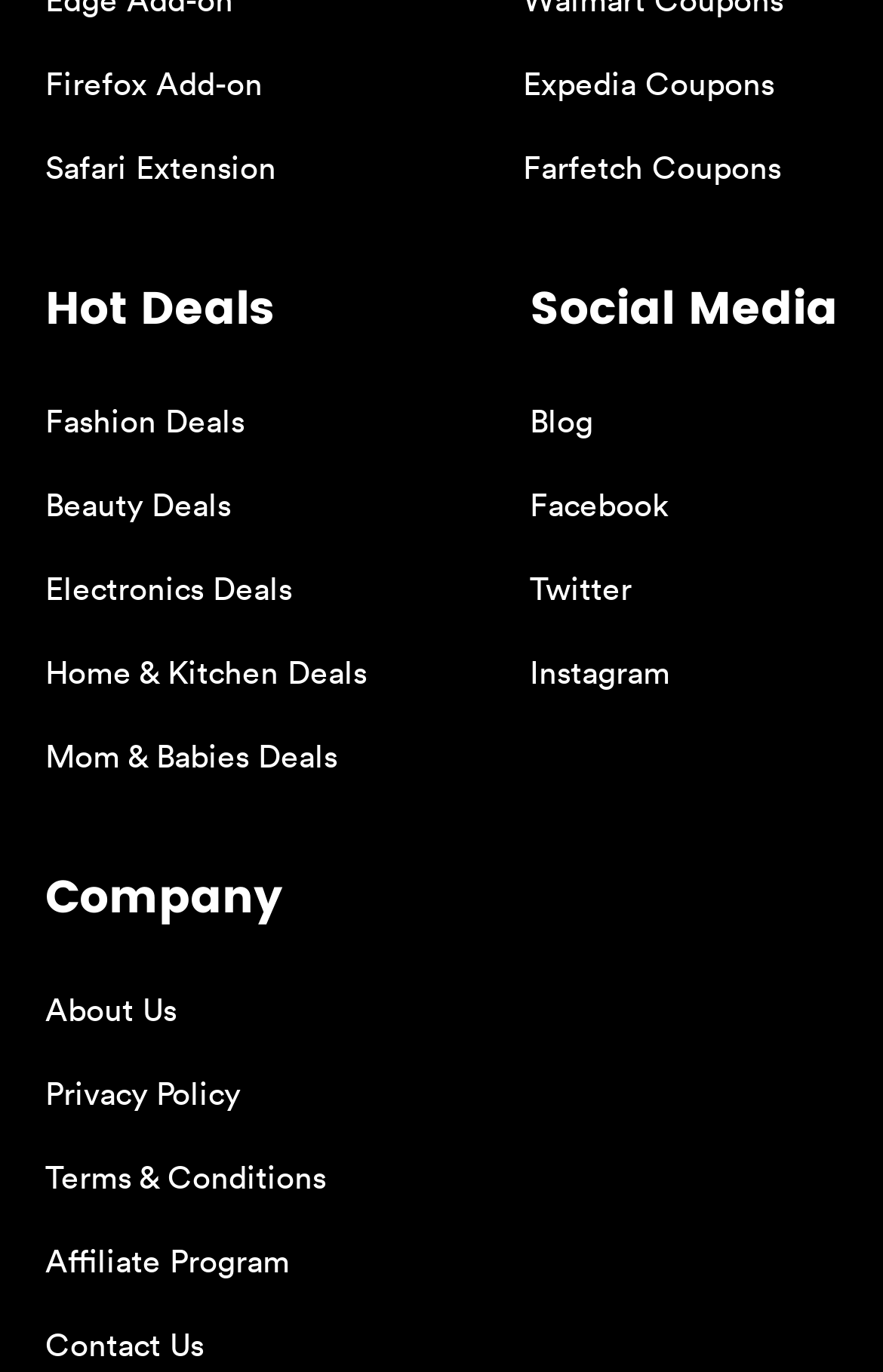Predict the bounding box for the UI component with the following description: "Home & Kitchen Deals".

[0.051, 0.474, 0.415, 0.505]